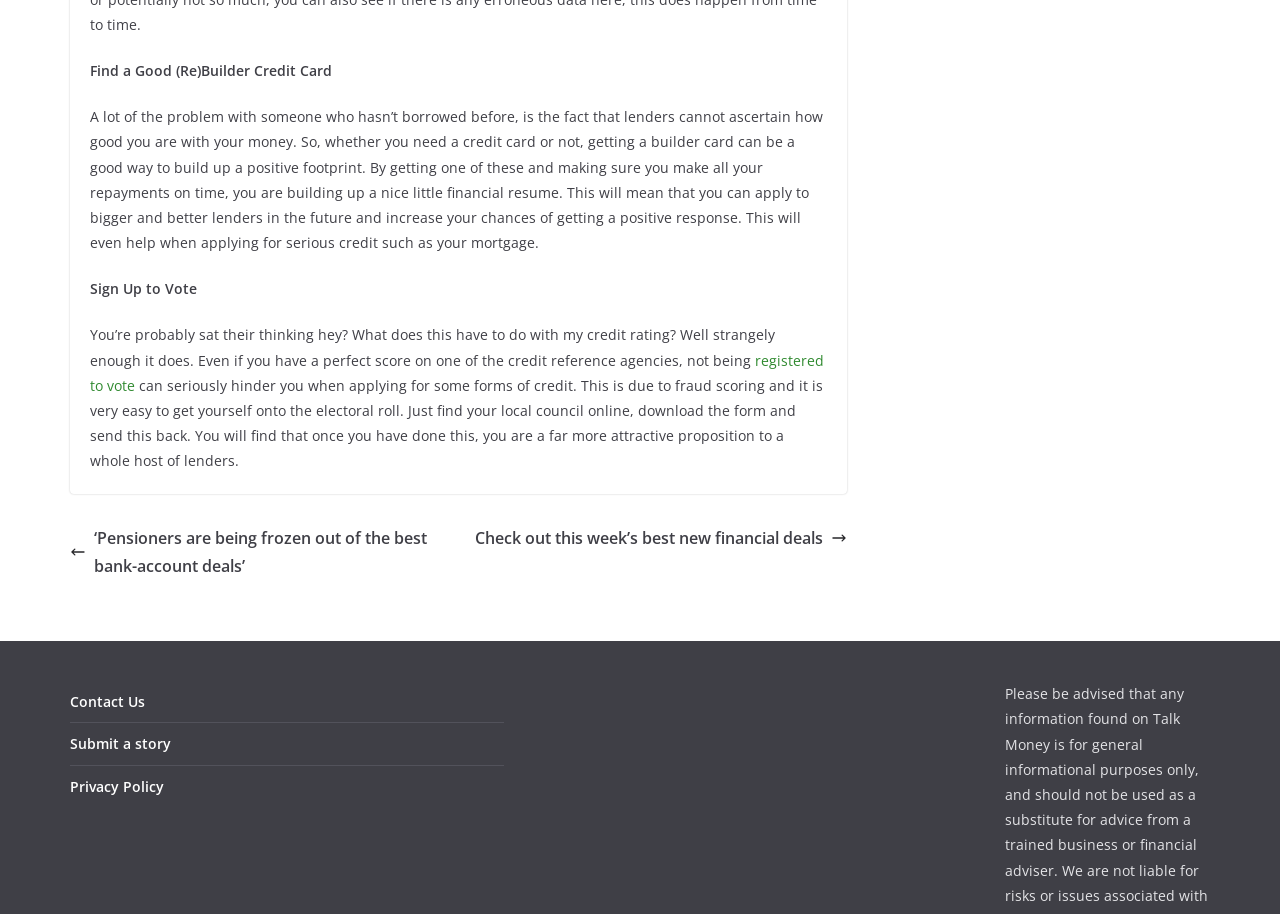Please identify the coordinates of the bounding box for the clickable region that will accomplish this instruction: "Read 'Pensioners are being frozen out of the best bank-account deals'".

[0.055, 0.573, 0.35, 0.636]